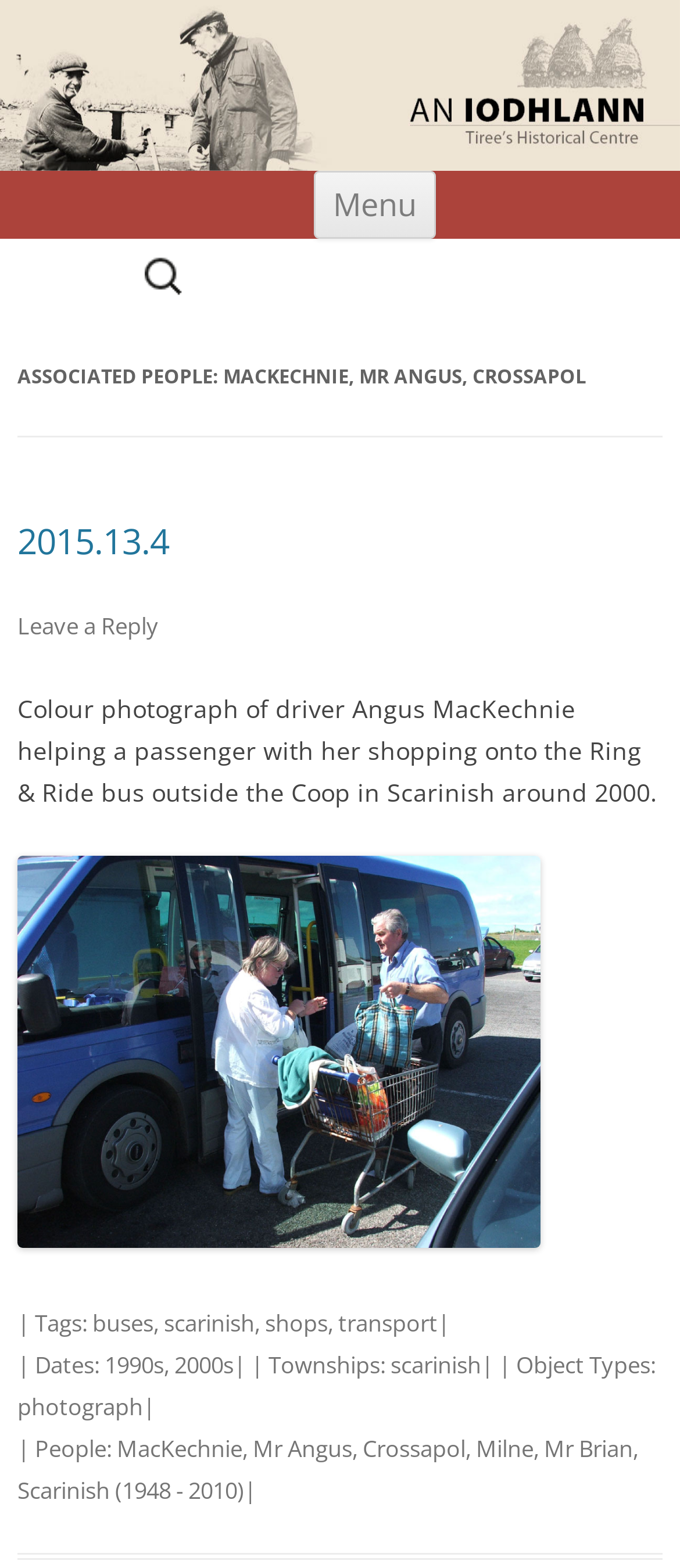Find the bounding box coordinates of the area that needs to be clicked in order to achieve the following instruction: "Search for something". The coordinates should be specified as four float numbers between 0 and 1, i.e., [left, top, right, bottom].

[0.0, 0.153, 1.0, 0.2]